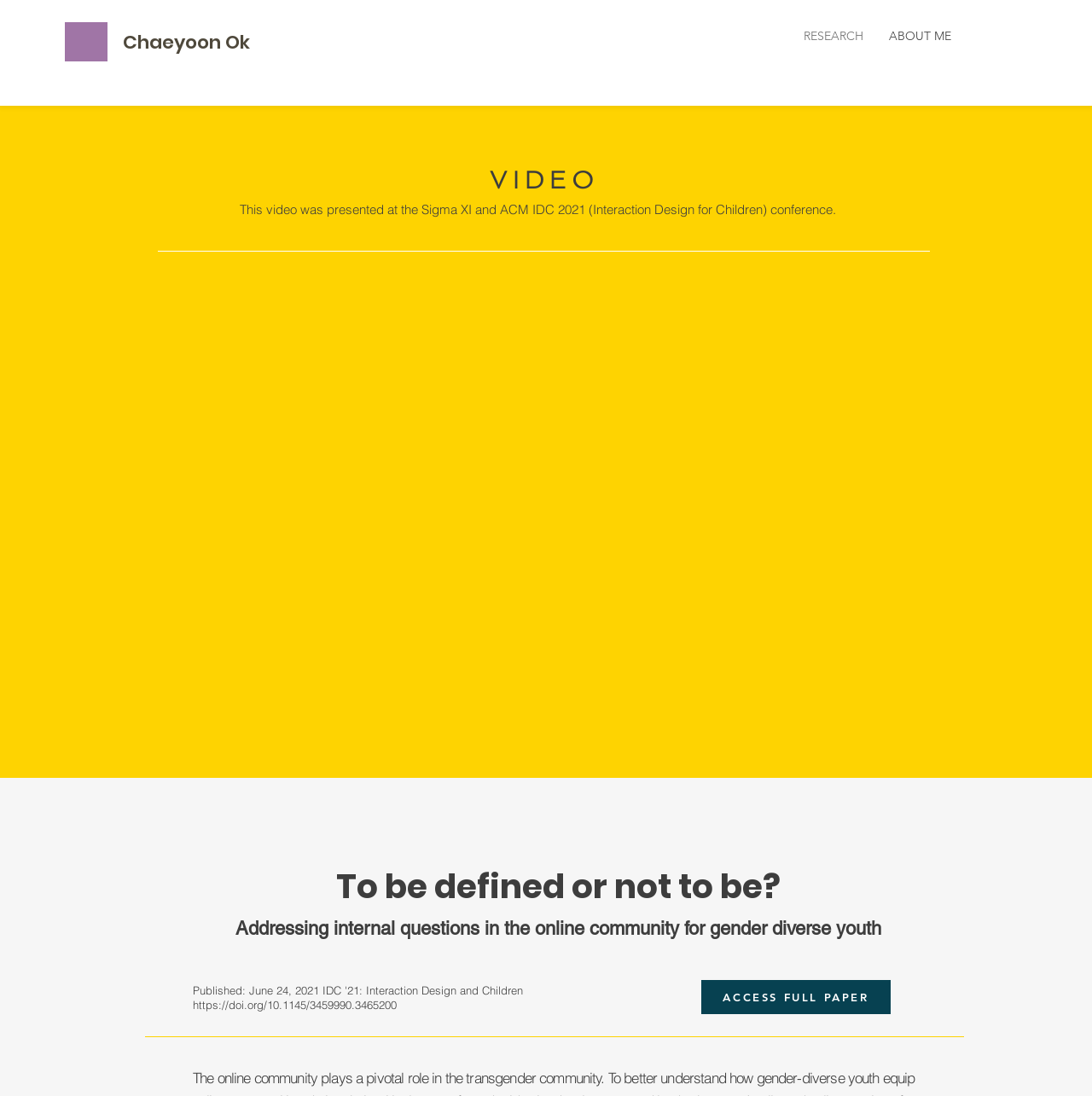Create a detailed summary of the webpage's content and design.

The webpage is about Gender Diverse Youth, specifically showcasing a research paper. At the top left, there is a link to "Chaeyoon Ok", which is likely the author's name. To the right of this link, there is a navigation menu labeled "Site" that contains three links: "RESEARCH", "ABOUT ME", and no other options.

Below the navigation menu, there is a heading titled "VIDEO" followed by a brief description of a video presented at a conference. The video description is positioned to the right of the "VIDEO" heading.

Further down, there is a heading that appears to be the title of the research paper: "To be defined or not to be? Addressing internal questions in the online community for gender diverse youth". This heading is positioned near the top center of the page.

Below the research paper title, there is a publication date "June 24, 2021" and a link to the conference proceedings "IDC '21: Interaction Design and Children". There is also a link to the DOI (digital object identifier) of the paper.

At the bottom center of the page, there is a link to "ACCESS FULL PAPER". Above this link, there is an empty heading, which may be a formatting element.